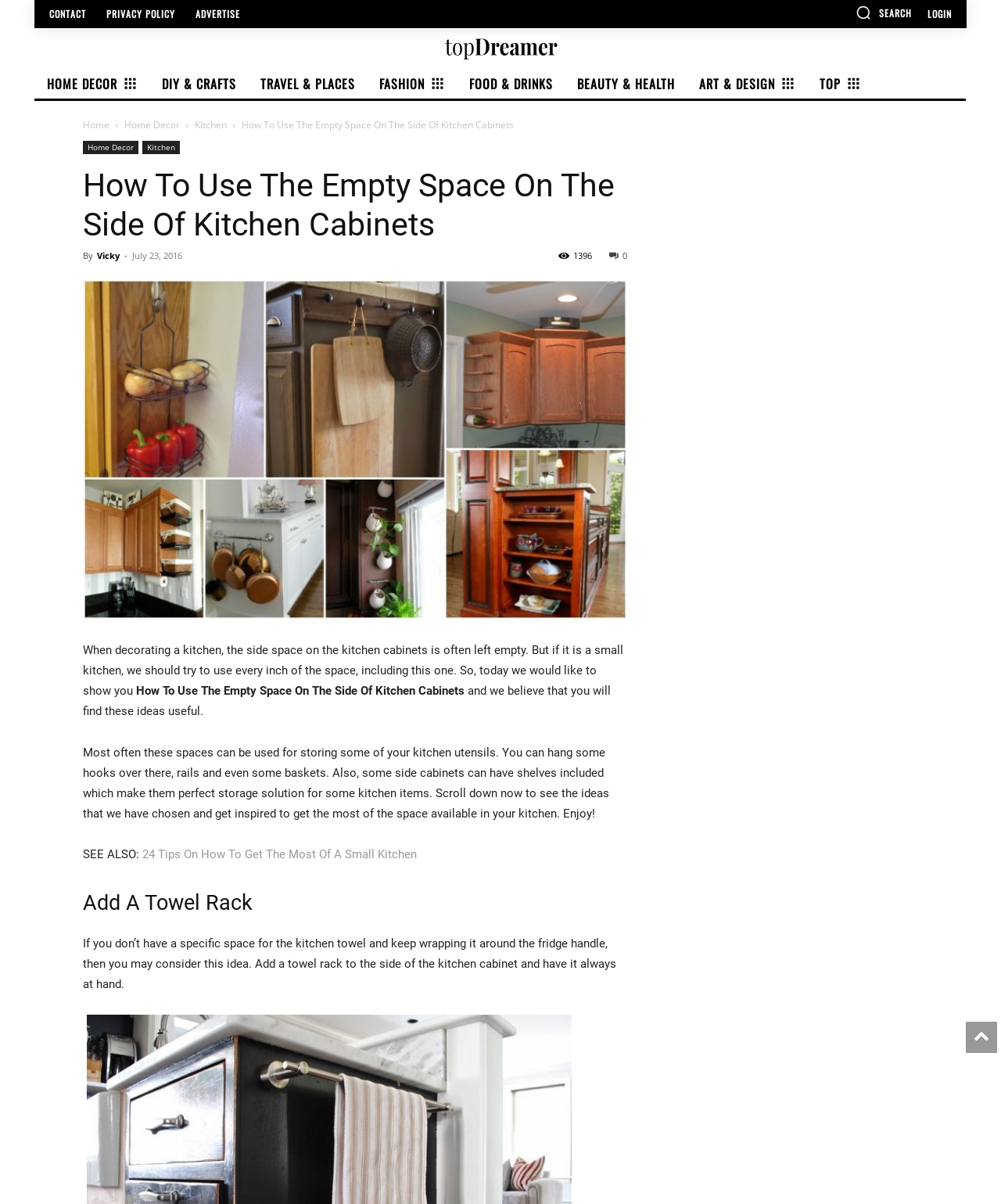What is the topic of the current article?
Refer to the image and respond with a one-word or short-phrase answer.

Kitchen cabinets